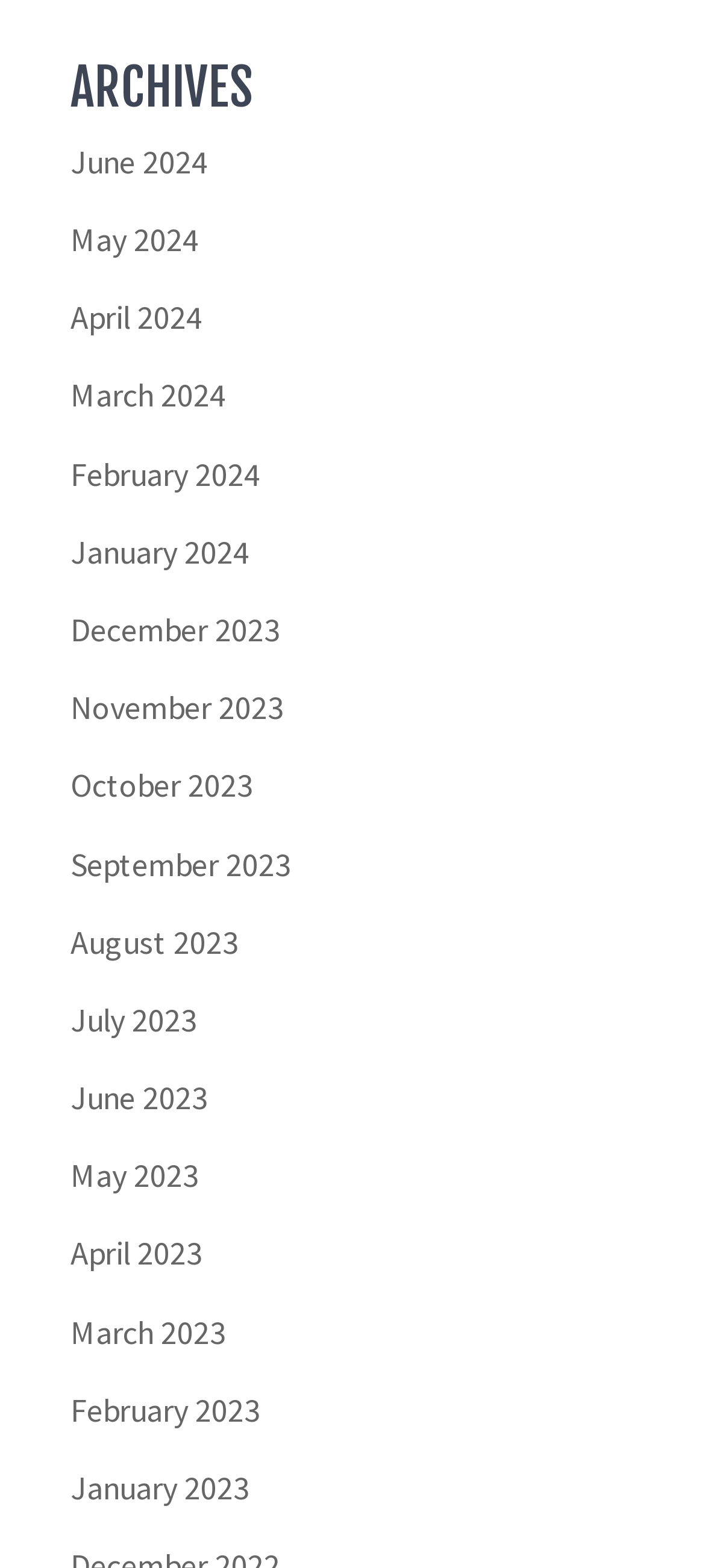Predict the bounding box of the UI element that fits this description: "February 2024".

[0.1, 0.289, 0.369, 0.315]